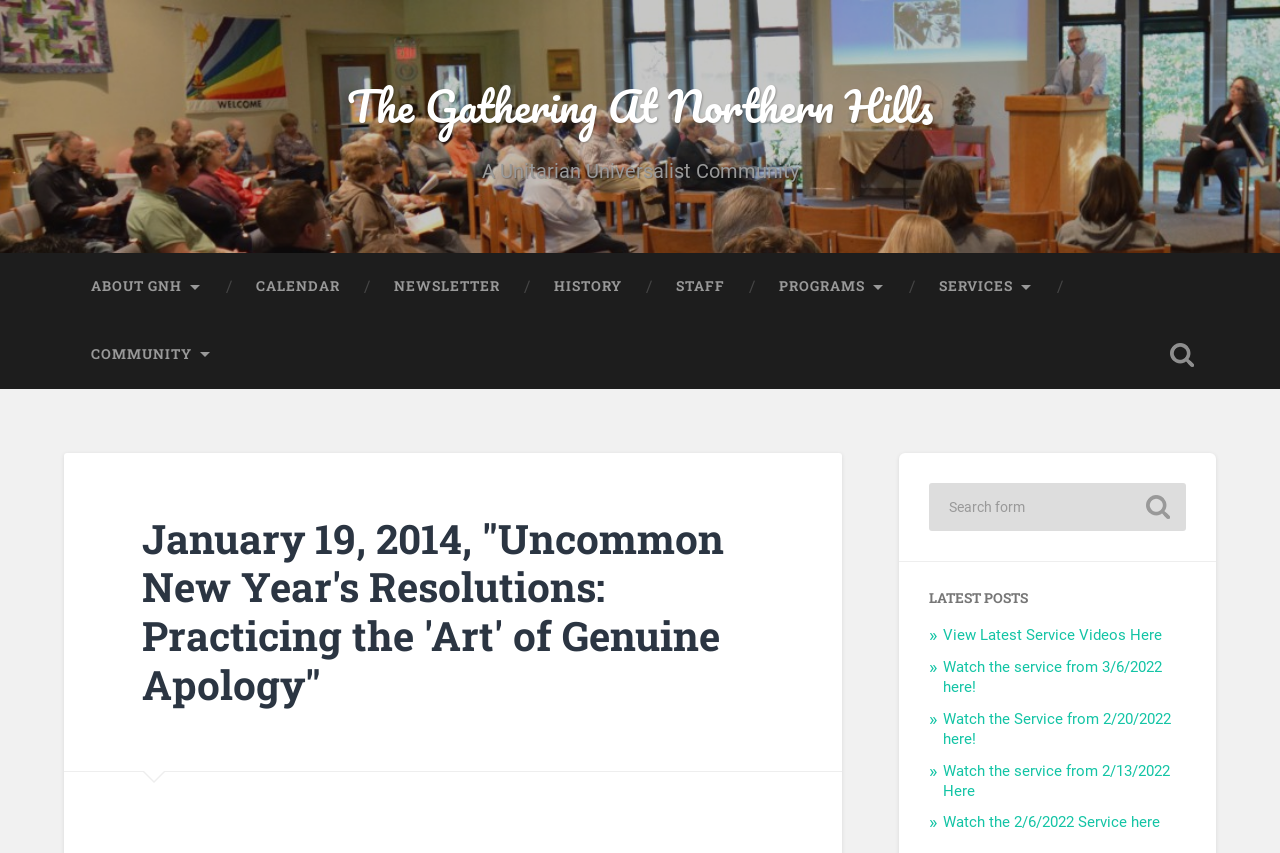How many links are there under 'LATEST POSTS'?
Answer the question with a single word or phrase derived from the image.

4